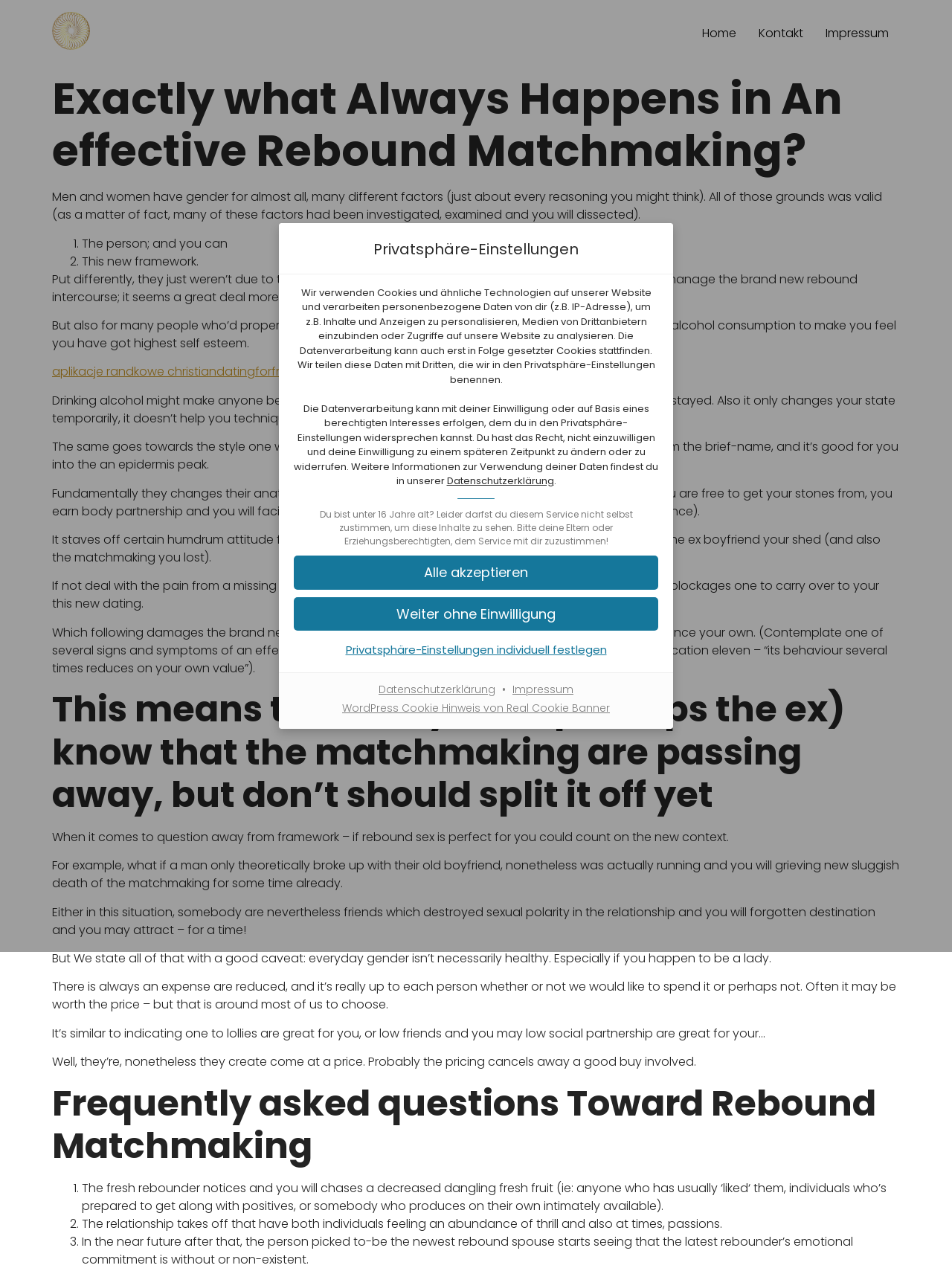Identify the bounding box coordinates for the UI element described by the following text: "Weiter ohne Einwilligung". Provide the coordinates as four float numbers between 0 and 1, in the format [left, top, right, bottom].

[0.309, 0.47, 0.691, 0.496]